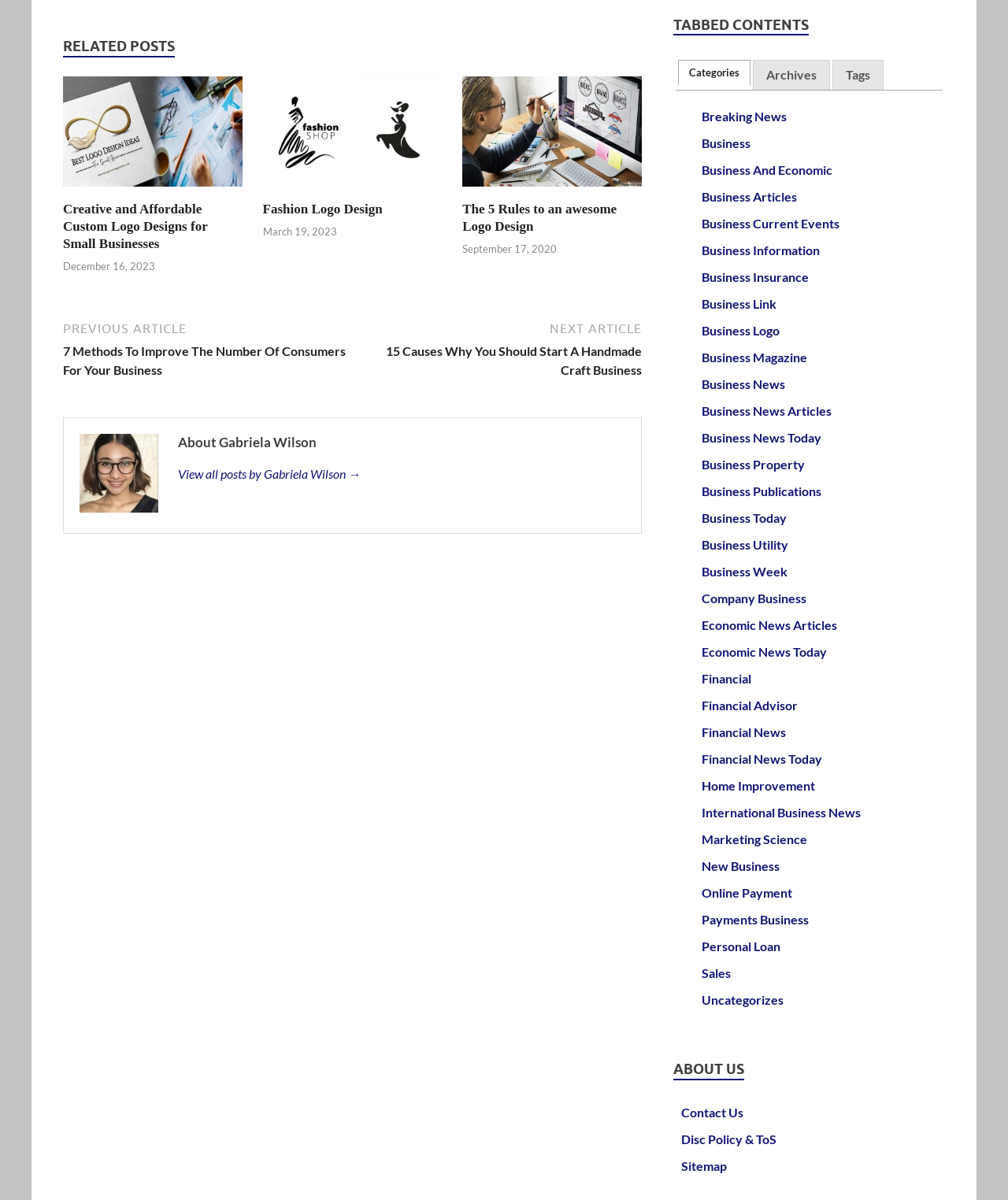How many links are there in the 'Categories' tabpanel?
Provide a well-explained and detailed answer to the question.

There are 30 links in the 'Categories' tabpanel because there are 30 link elements with different text contents, such as 'Breaking News', 'Business', and 'Business And Economic'.